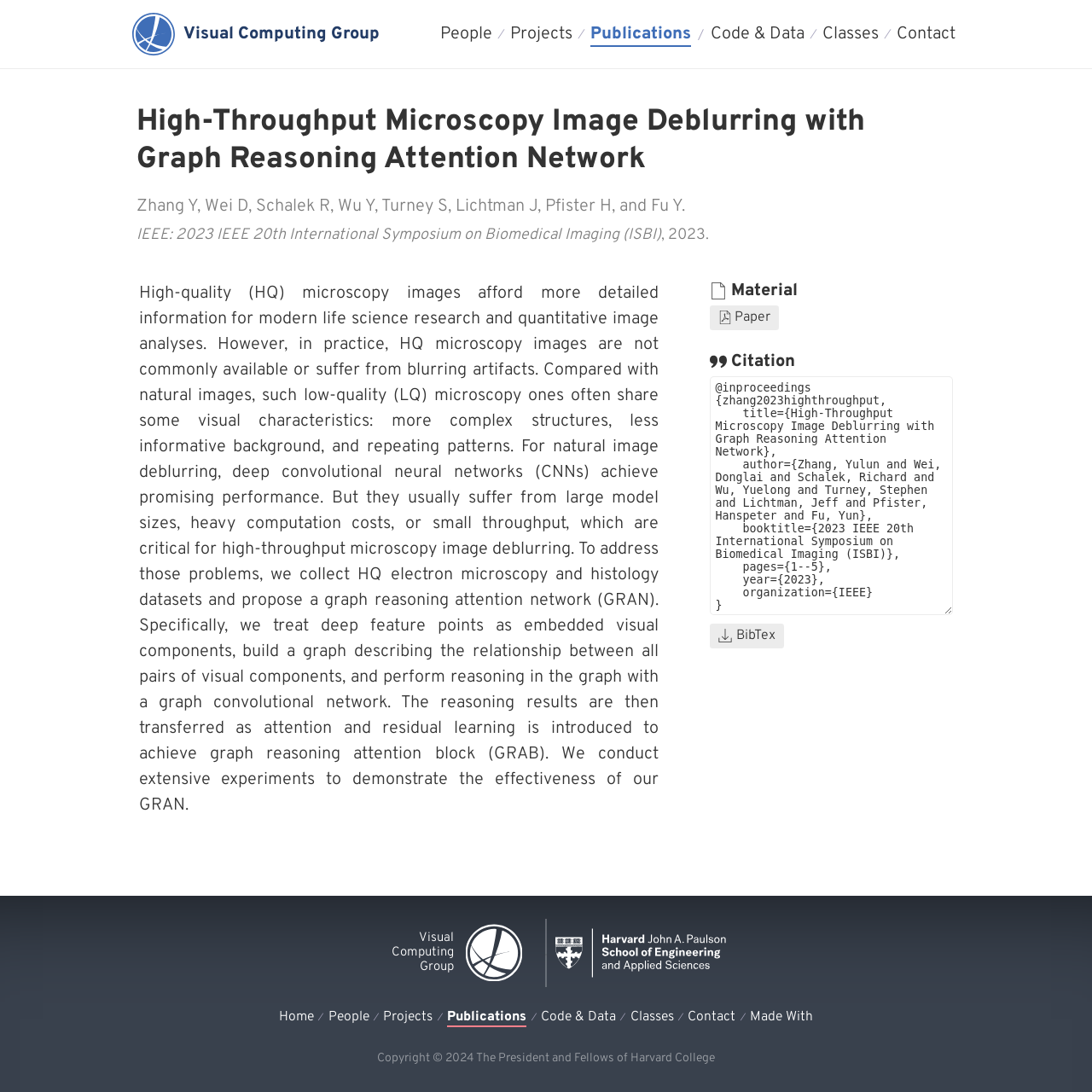Please find and report the bounding box coordinates of the element to click in order to perform the following action: "Get the BibTex citation". The coordinates should be expressed as four float numbers between 0 and 1, in the format [left, top, right, bottom].

[0.65, 0.571, 0.718, 0.594]